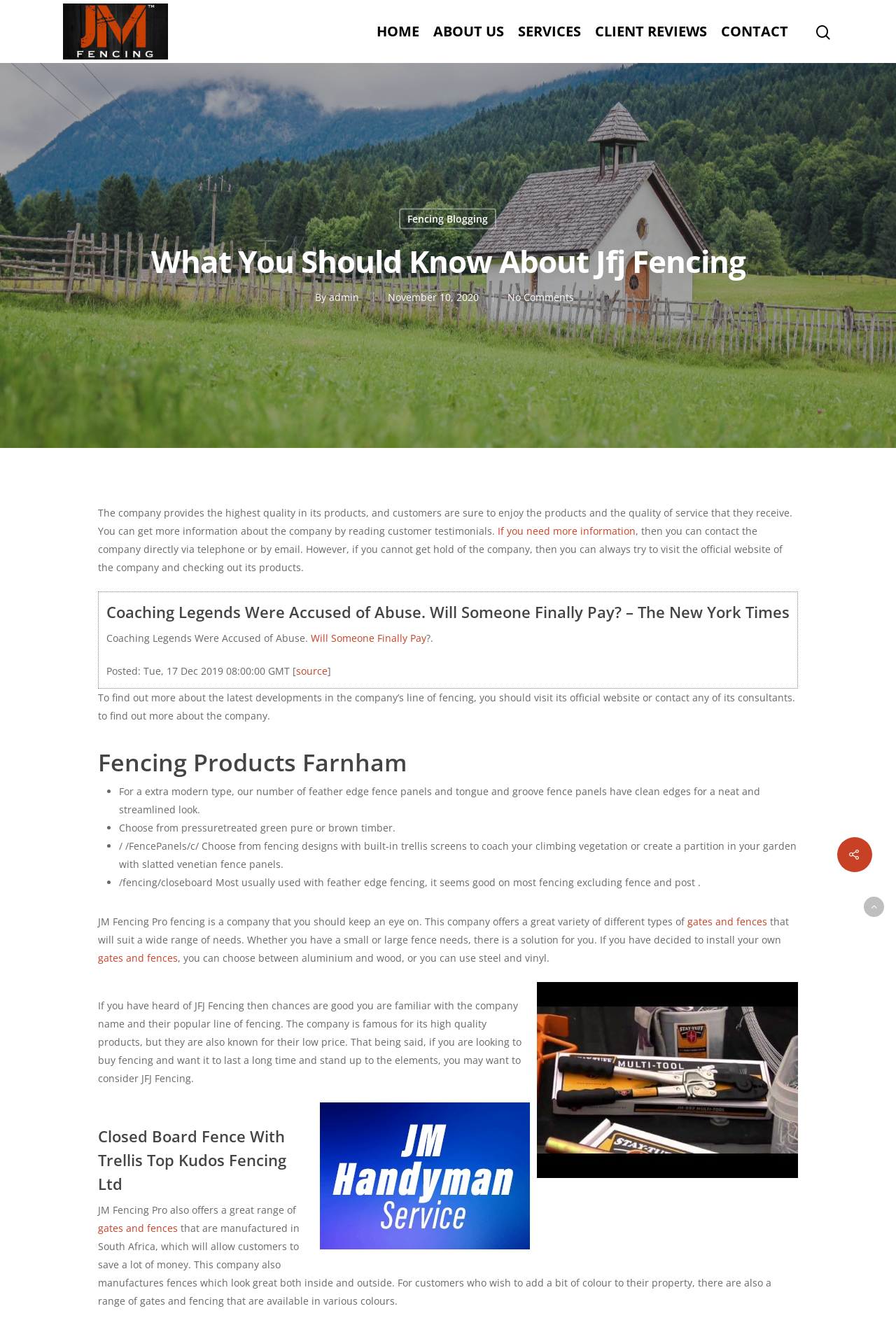Find the bounding box coordinates of the element I should click to carry out the following instruction: "Read about JFJ Fencing".

[0.109, 0.176, 0.891, 0.22]